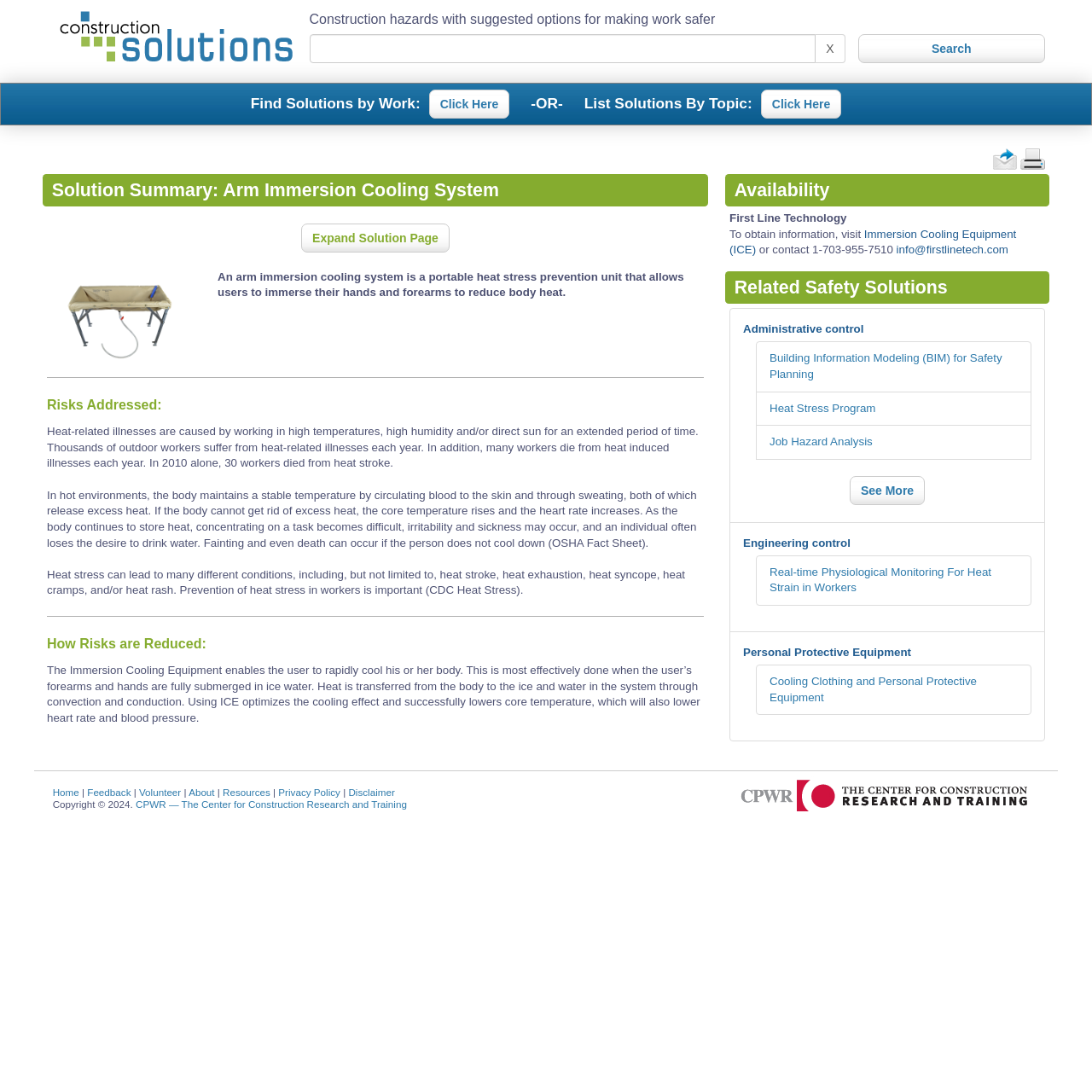From the image, can you give a detailed response to the question below:
What is the purpose of the 'Search' button?

The 'Search' button is located next to the 'Find Solutions by Work:' text, suggesting that it is used to search for solutions related to a specific work or task, allowing users to find relevant information quickly and easily.